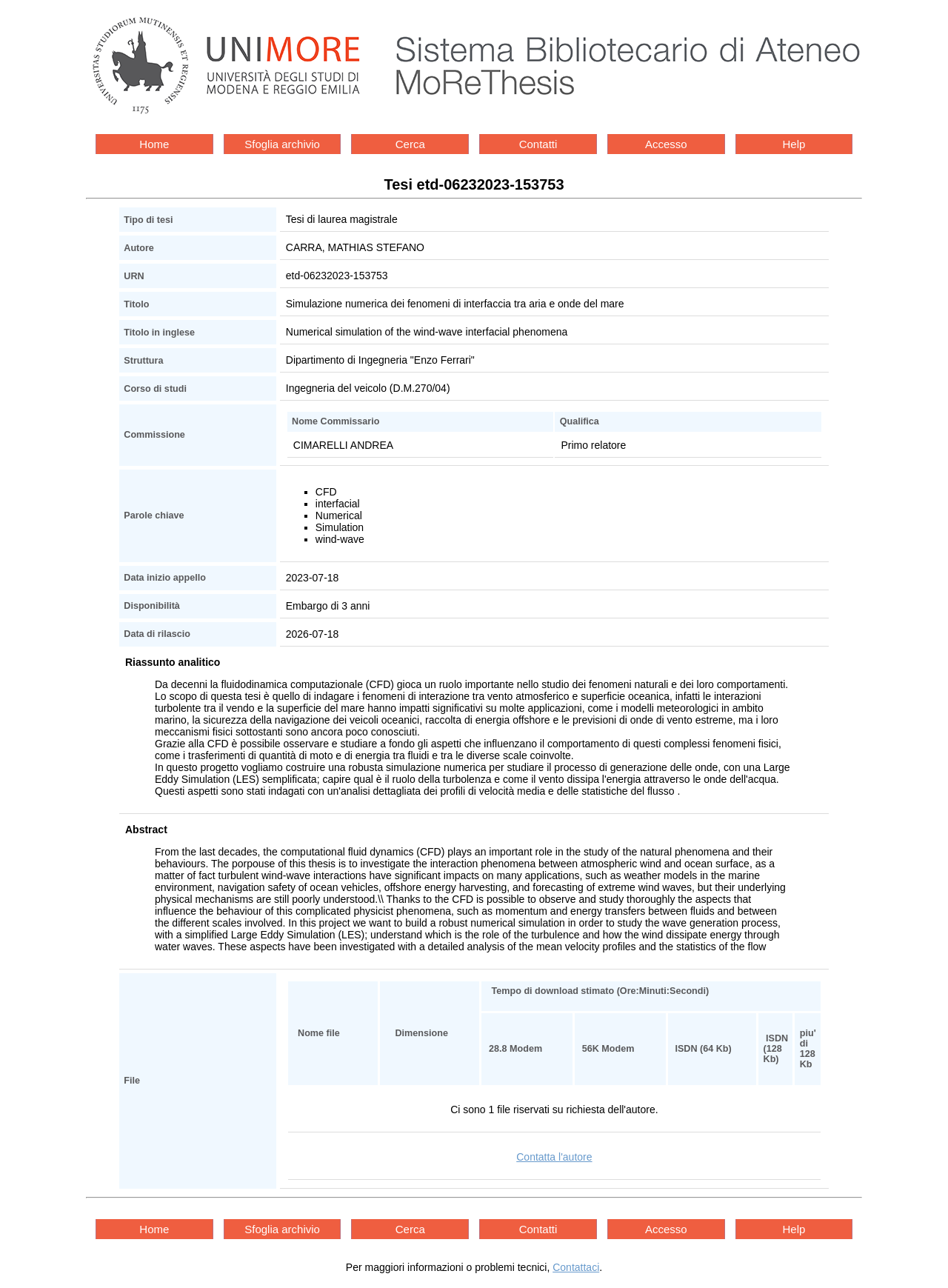What is the title of the thesis?
Use the information from the image to give a detailed answer to the question.

I found the title of the thesis by looking at the table with the header 'Titolo' and the corresponding grid cell containing the title.